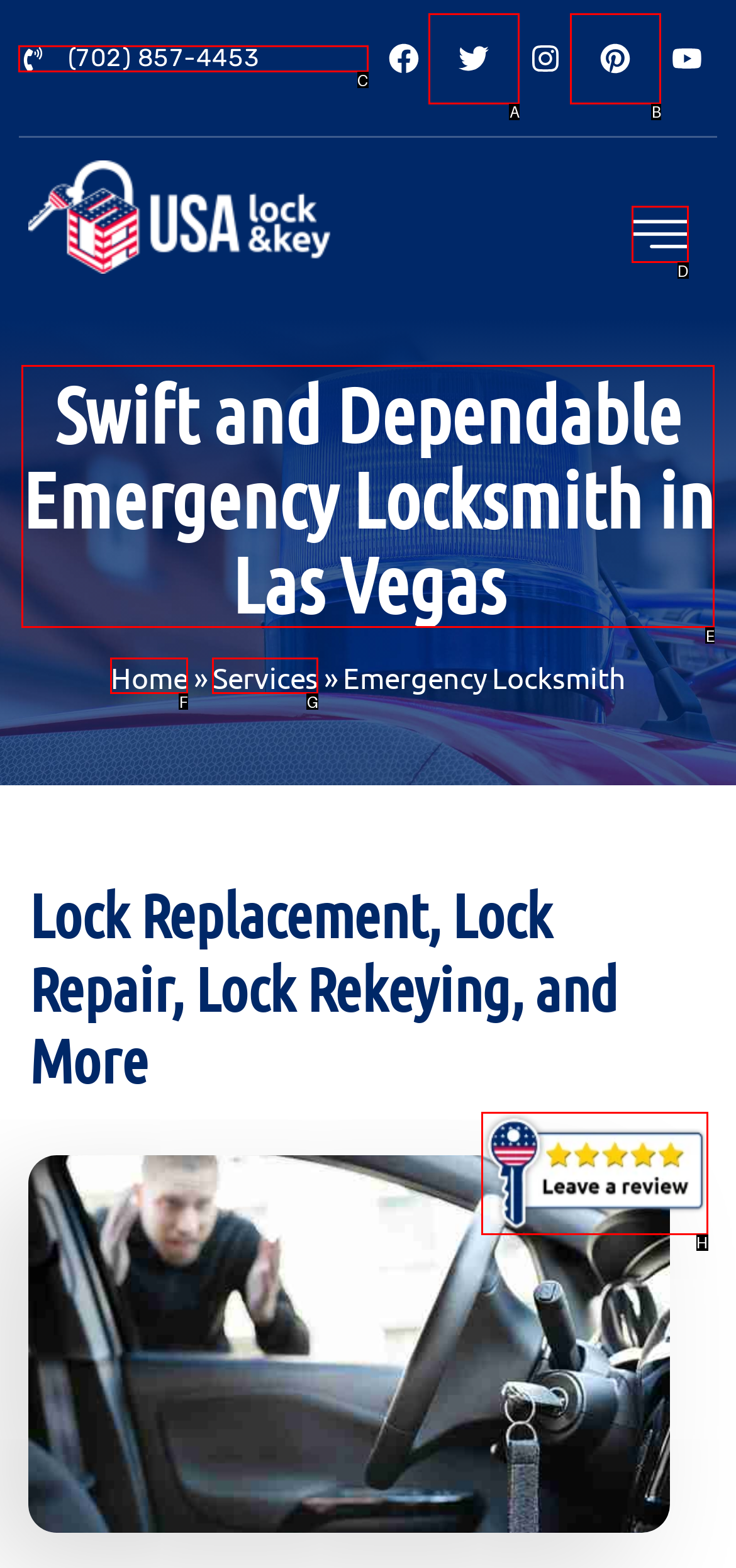Indicate the HTML element that should be clicked to perform the task: Go to Home page Reply with the letter corresponding to the chosen option.

None